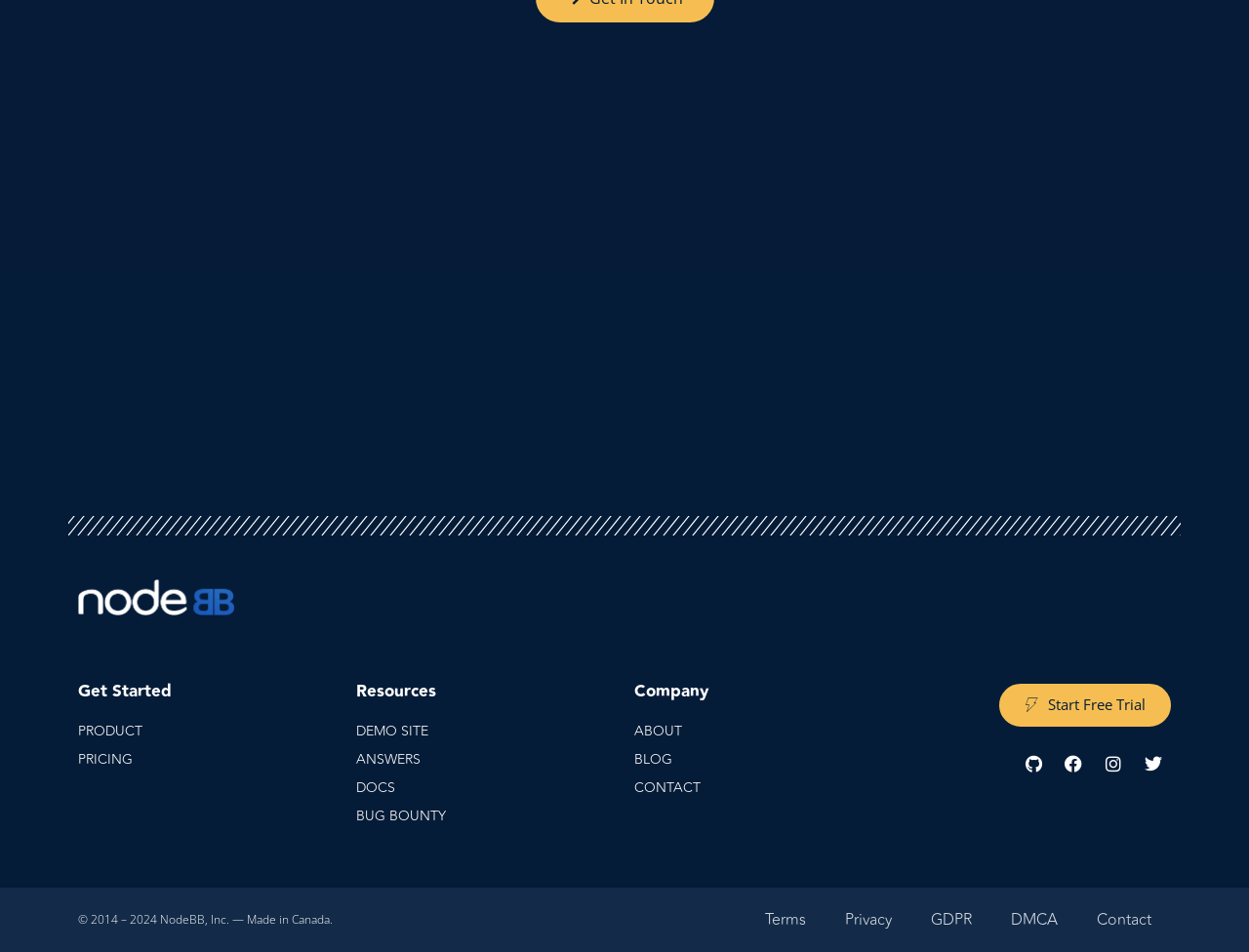Please identify the bounding box coordinates of the area that needs to be clicked to fulfill the following instruction: "Click on PRODUCT."

[0.062, 0.756, 0.27, 0.781]